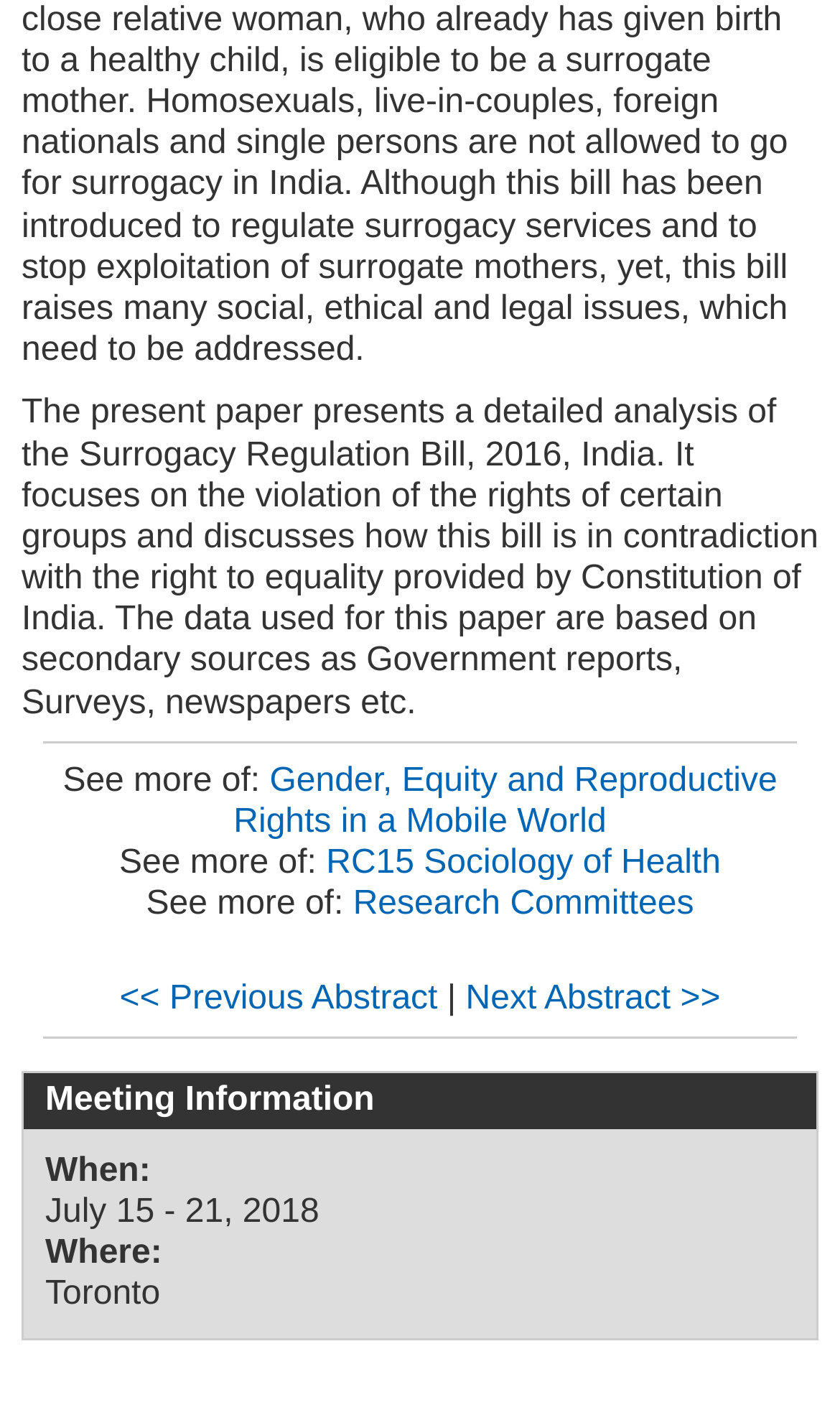Provide a single word or phrase answer to the question: 
What is the date of the meeting?

July 15 - 21, 2018